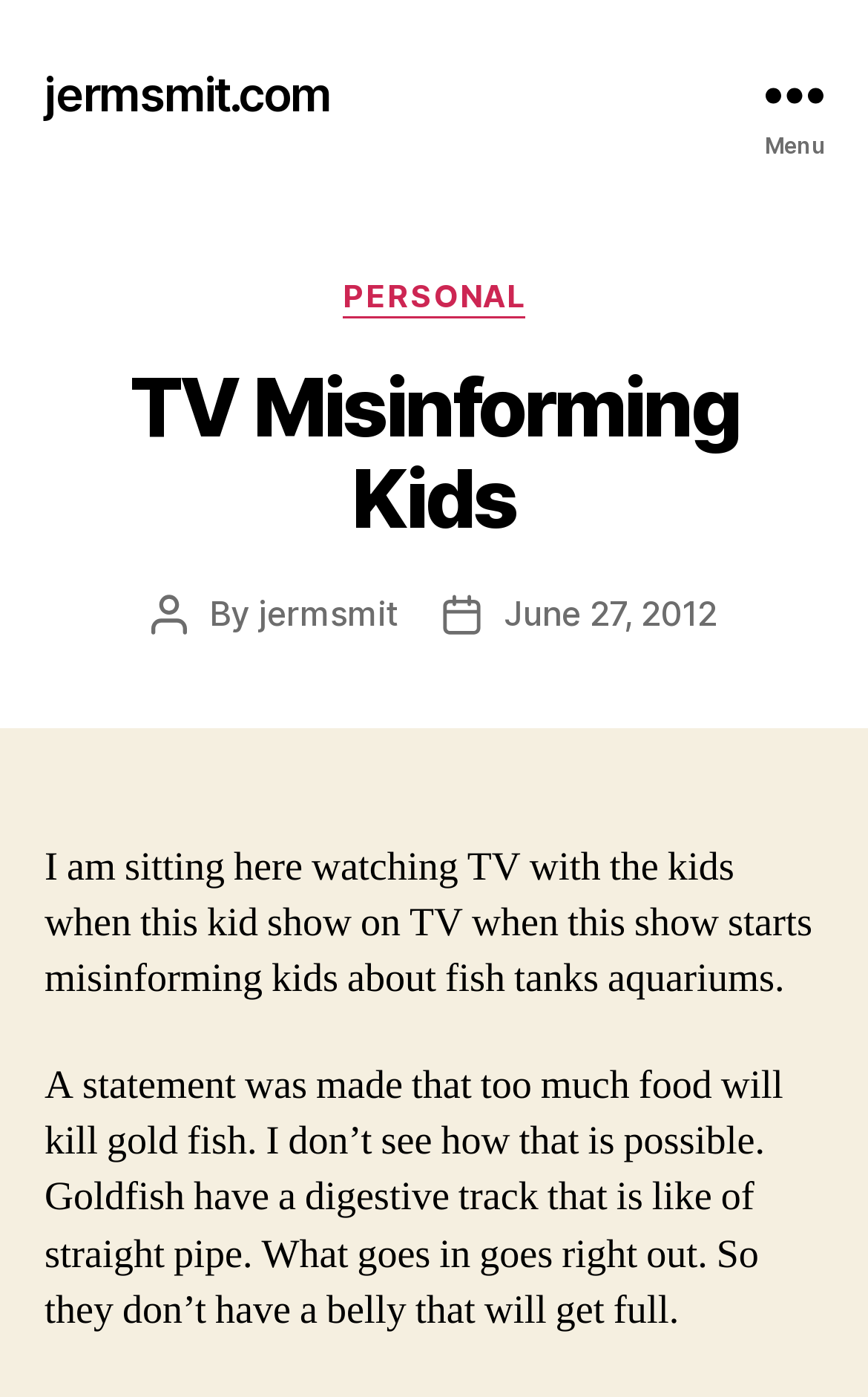Based on the image, give a detailed response to the question: When was the post published?

The post date can be found by looking at the 'Post date' section, which mentions 'June 27, 2012'.